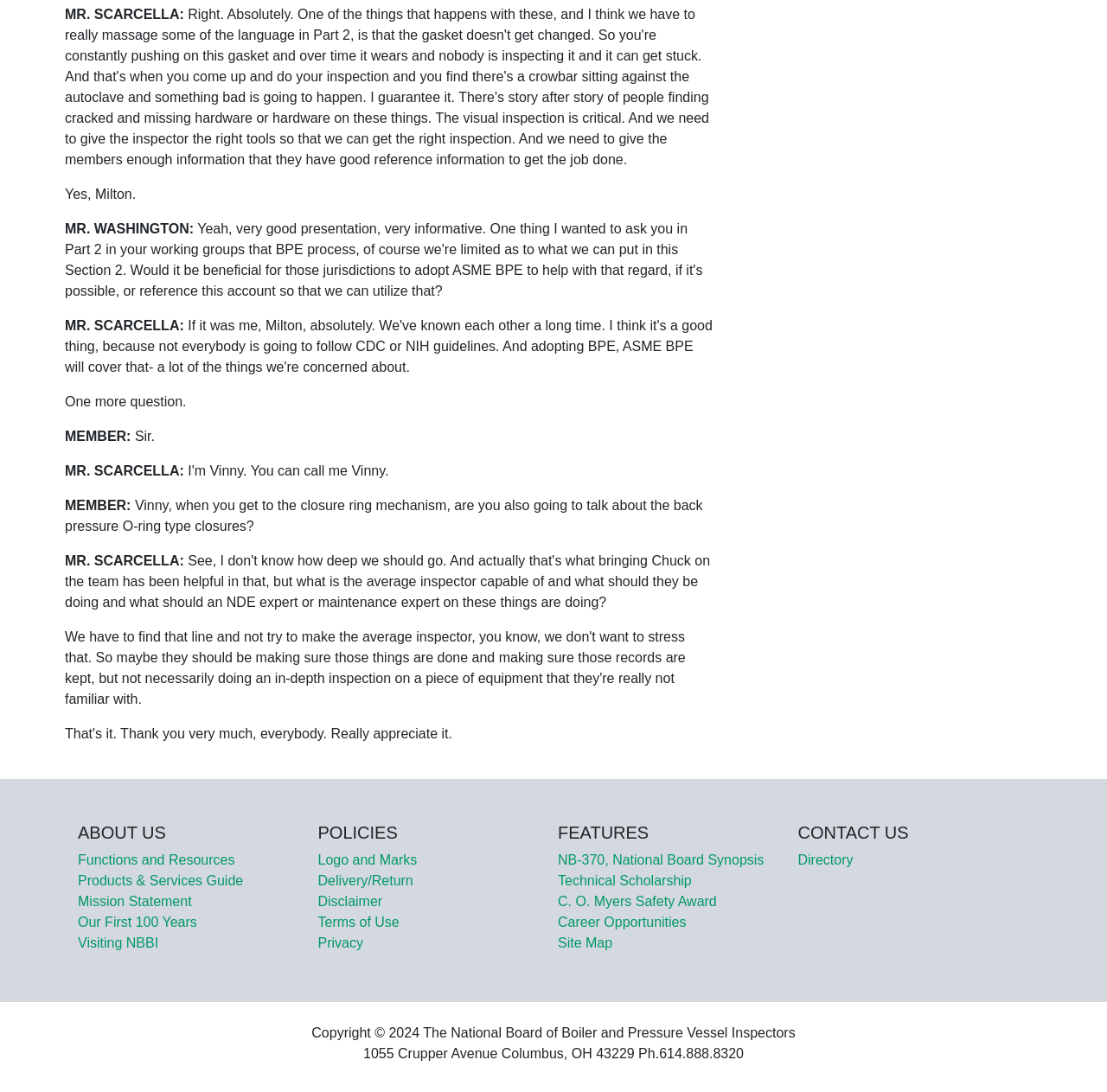Find the bounding box coordinates for the element that must be clicked to complete the instruction: "Click on 'Functions and Resources'". The coordinates should be four float numbers between 0 and 1, indicated as [left, top, right, bottom].

[0.07, 0.781, 0.212, 0.794]